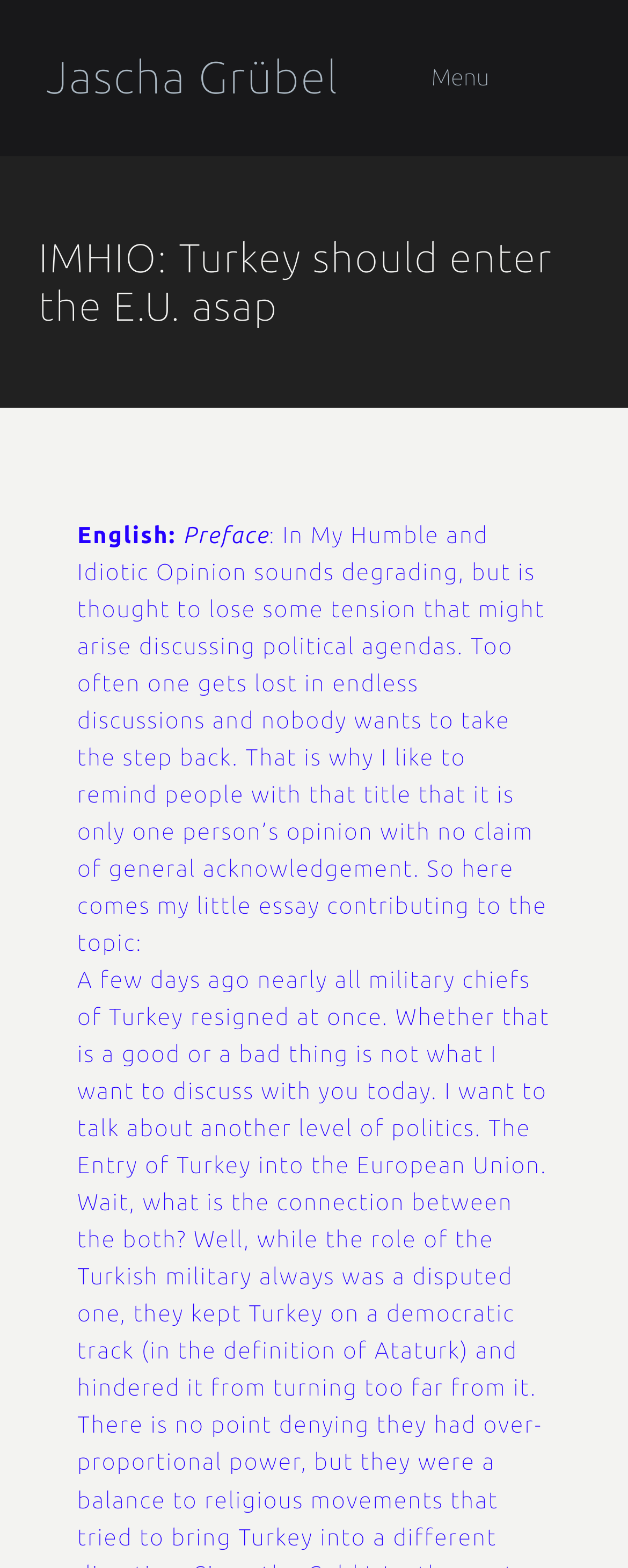What is the author's name?
Ensure your answer is thorough and detailed.

The author's name can be found in the heading element at the top of the page, which is also a link. The text content of this element is 'Jascha Grübel'.